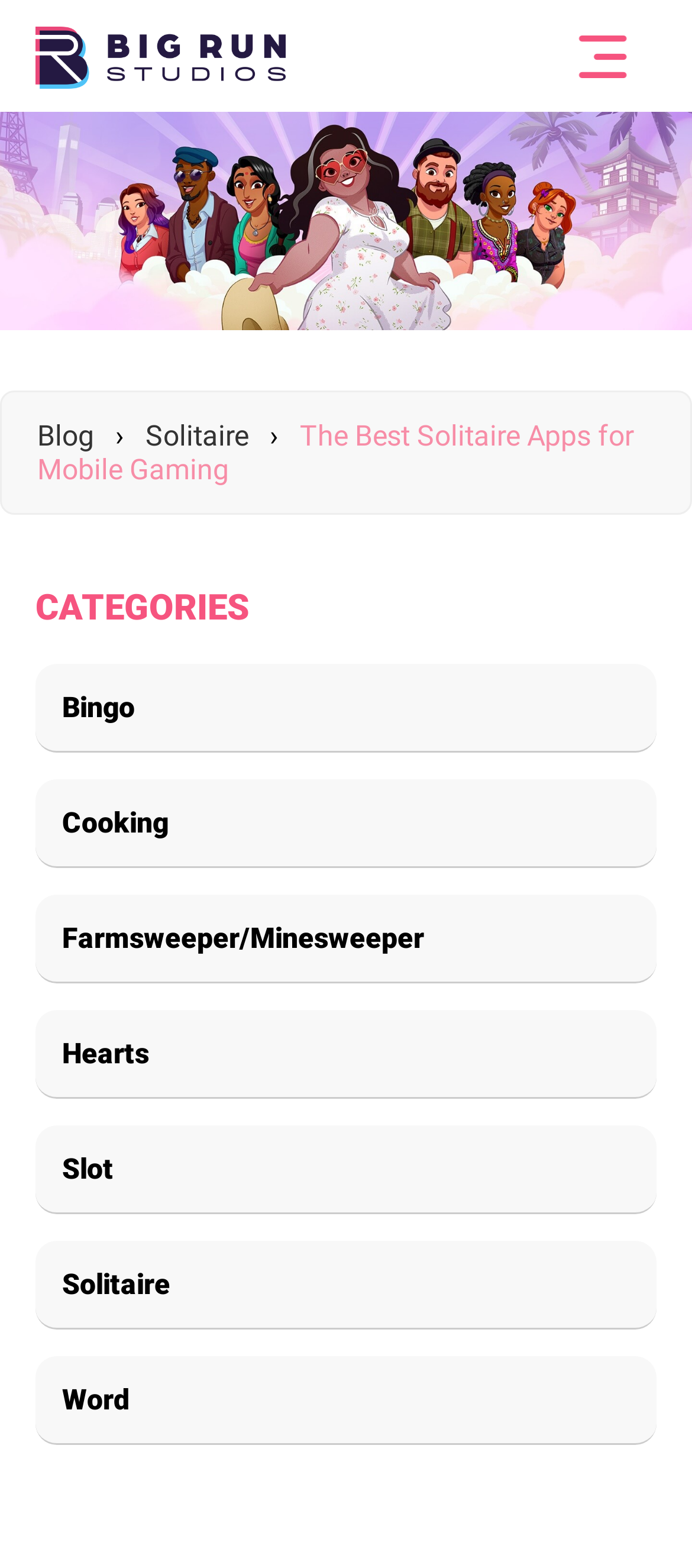Reply to the question with a single word or phrase:
Is there a logo image on the webpage?

Yes